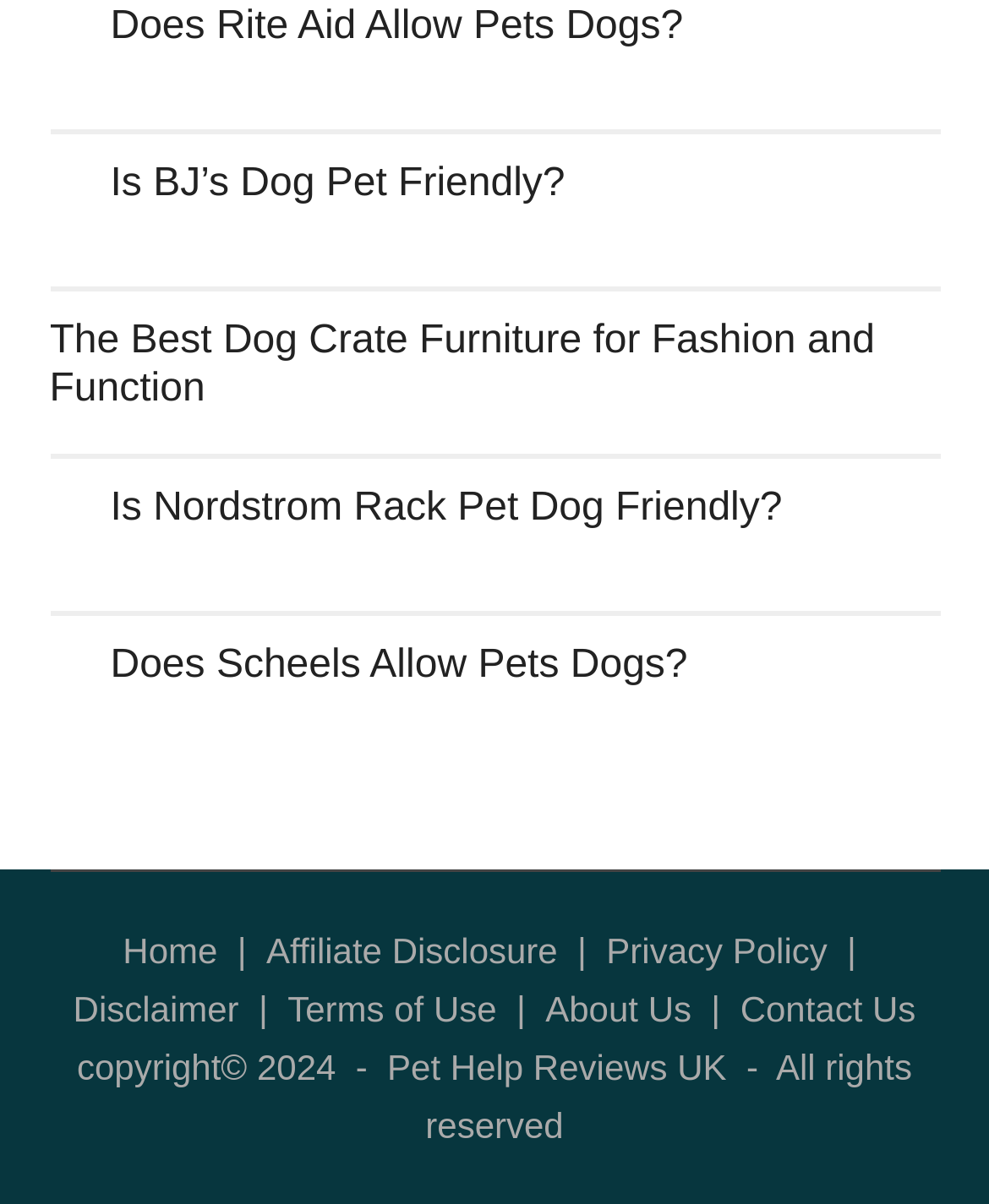Find the bounding box coordinates of the element's region that should be clicked in order to follow the given instruction: "Check 'Terms of Use' page". The coordinates should consist of four float numbers between 0 and 1, i.e., [left, top, right, bottom].

[0.291, 0.821, 0.502, 0.855]